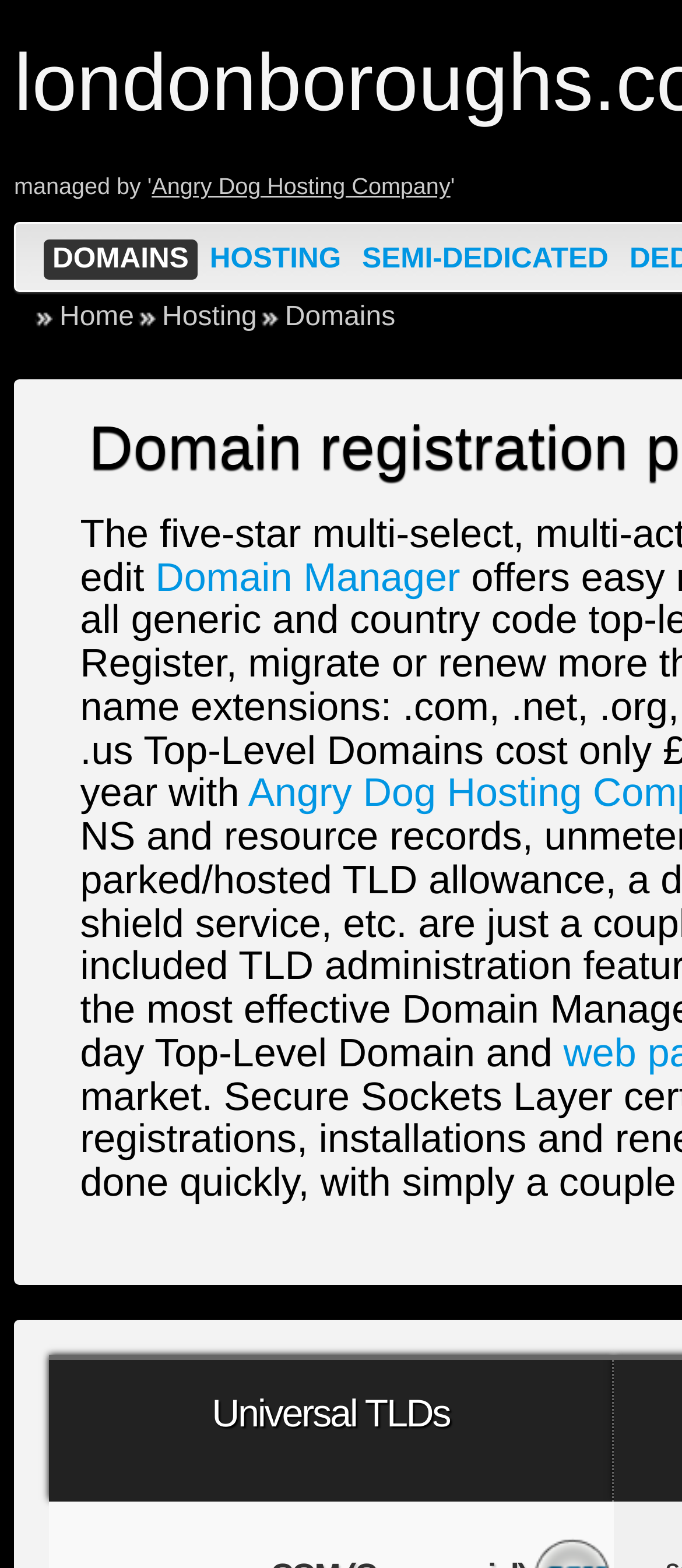What is the name of the tool used to manage domains?
From the image, respond with a single word or phrase.

Domain Manager